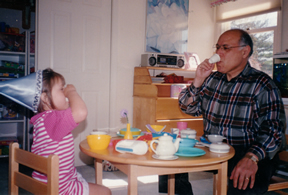What are the girl and the man doing with their cups?
Provide an in-depth and detailed explanation in response to the question.

The girl and the man are both raising their cups, which implies that they are simulating a toast, a gesture that symbolizes celebration, gratitude, and unity.